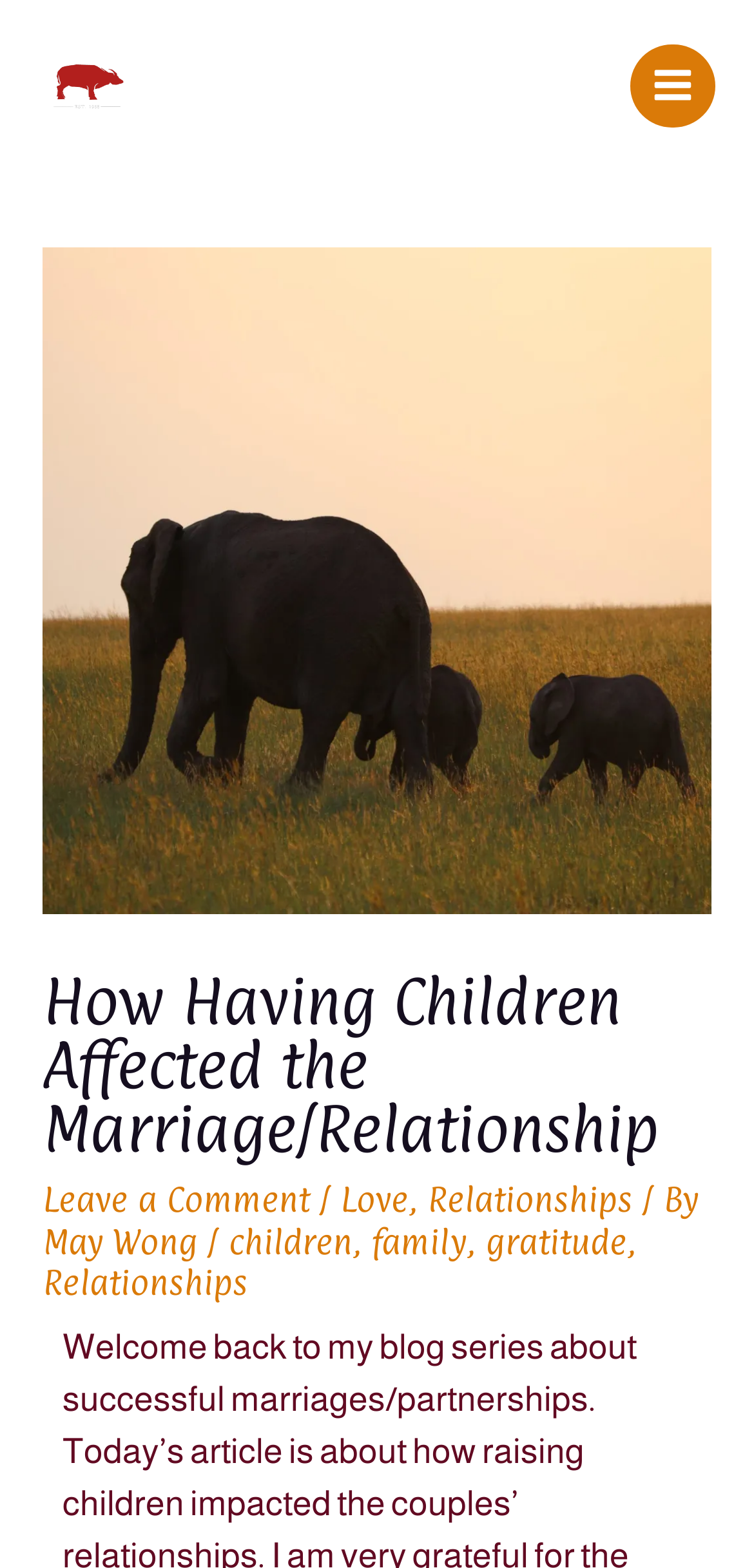Could you determine the bounding box coordinates of the clickable element to complete the instruction: "View the featured image on children and couples"? Provide the coordinates as four float numbers between 0 and 1, i.e., [left, top, right, bottom].

[0.058, 0.157, 0.942, 0.583]